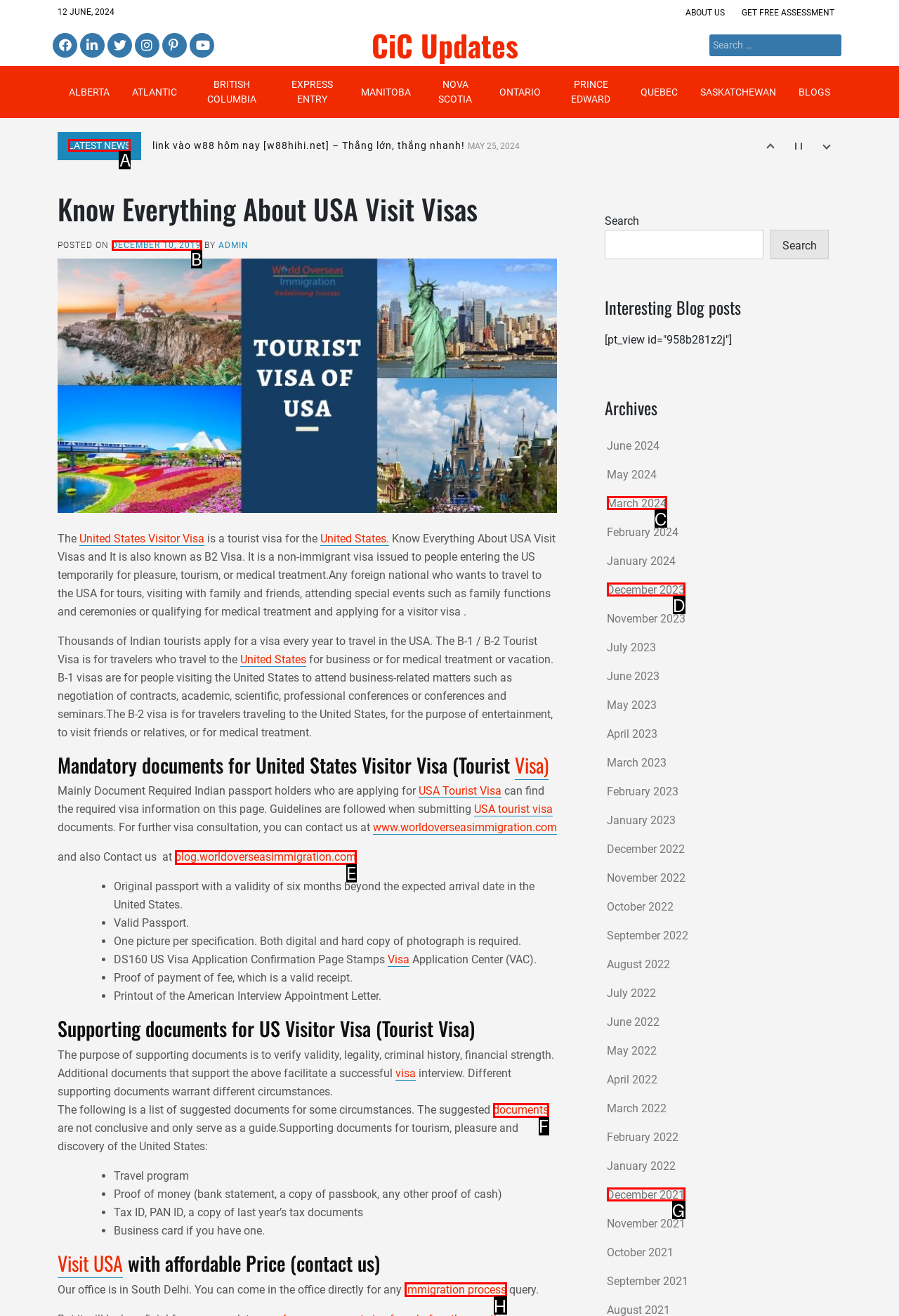Identify which HTML element to click to fulfill the following task: Read the latest news. Provide your response using the letter of the correct choice.

A